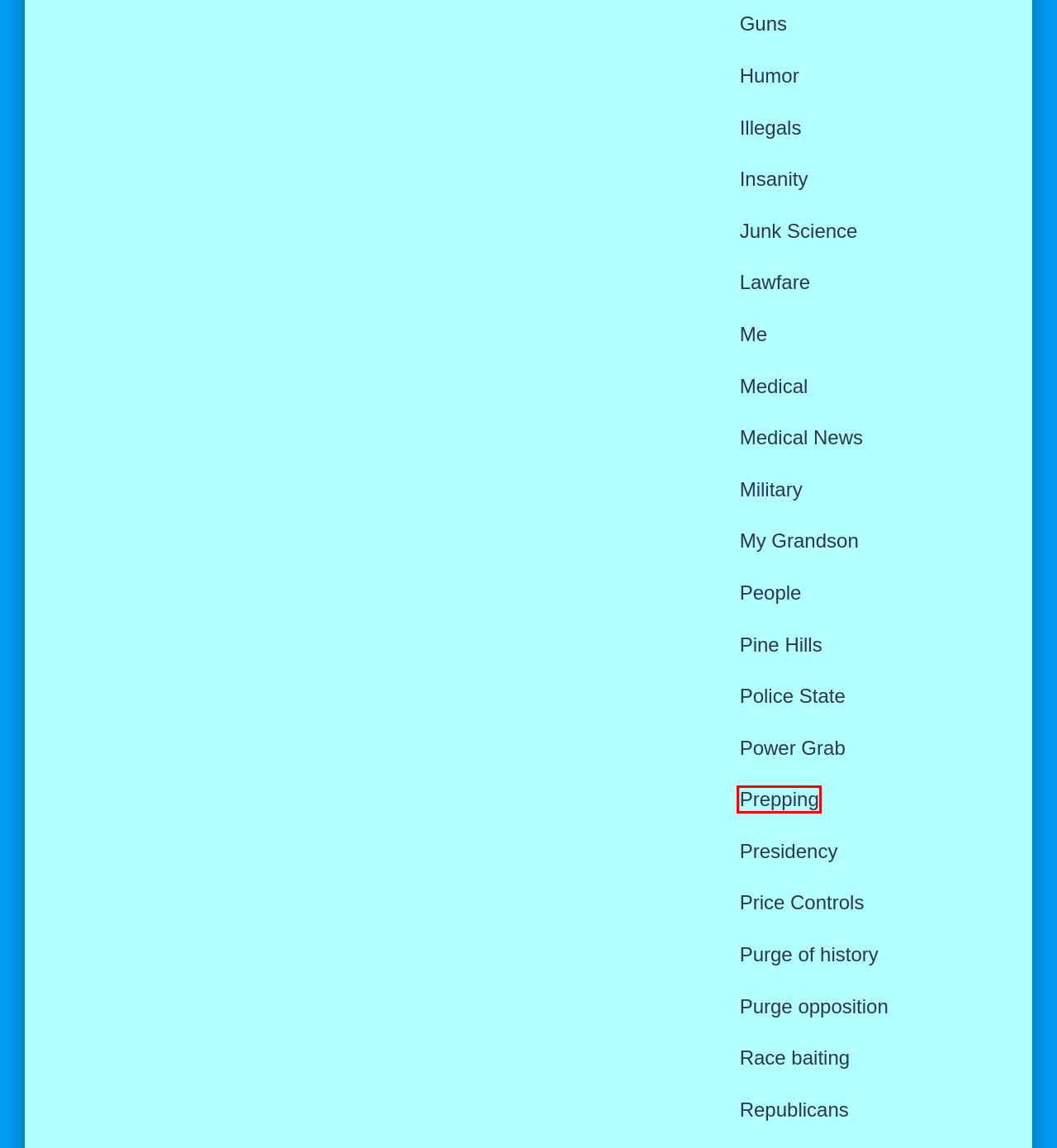Given a screenshot of a webpage with a red bounding box around a UI element, please identify the most appropriate webpage description that matches the new webpage after you click on the element. Here are the candidates:
A. Presidency – Area Ocho
B. Police State – Area Ocho
C. Medical News – Area Ocho
D. Me – Area Ocho
E. Humor – Area Ocho
F. Medical – Area Ocho
G. Prepping – Area Ocho
H. My Grandson – Area Ocho

G